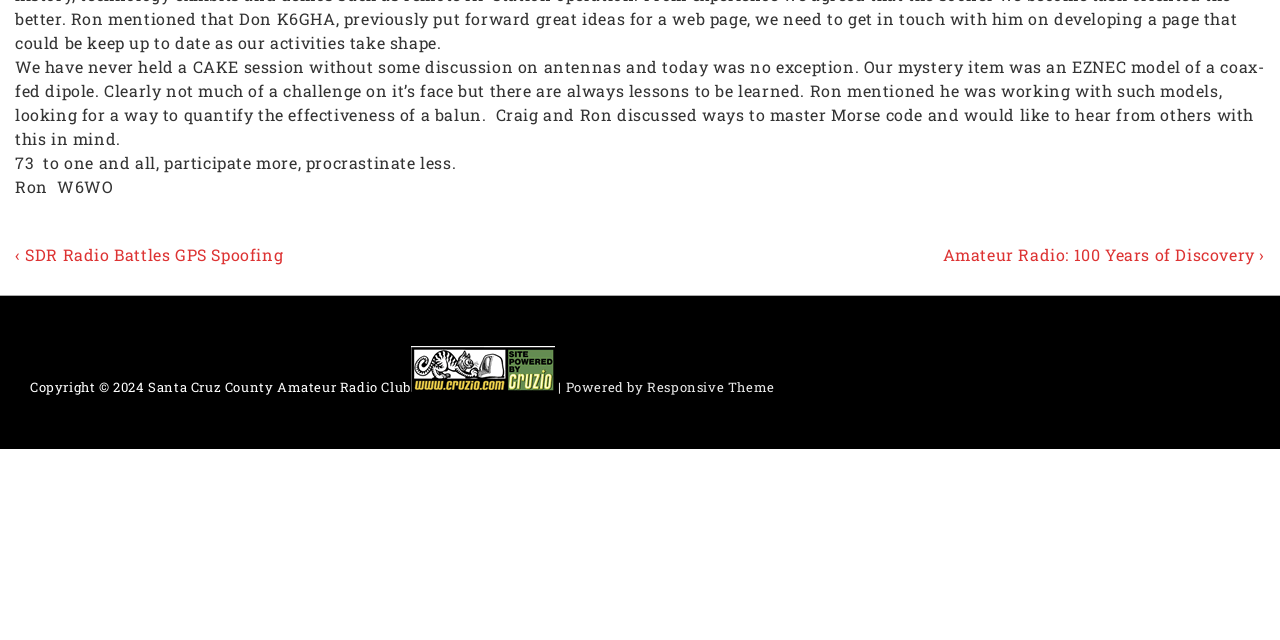Given the element description | Powered by, identify the bounding box coordinates for the UI element on the webpage screenshot. The format should be (top-left x, top-left y, bottom-right x, bottom-right y), with values between 0 and 1.

[0.321, 0.59, 0.506, 0.618]